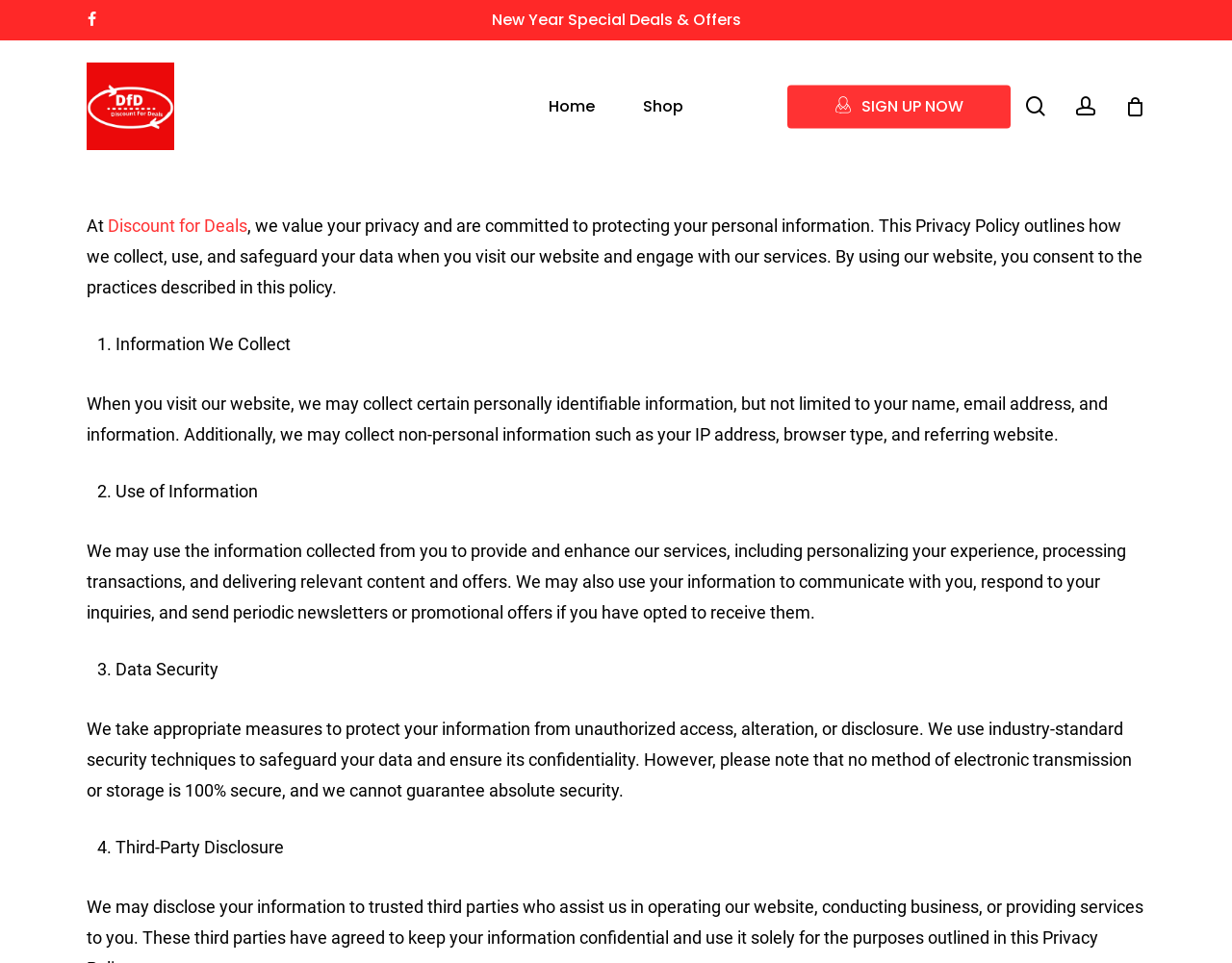Explain in detail what is displayed on the webpage.

The webpage is about the Privacy Policy of Discount For Deals. At the top left corner, there is a Facebook link and a link to "New Year Special Deals & Offers". Next to these links, there is a search bar with a textbox and a hint text "Hit enter to search or ESC to close". On the top right corner, there are links to "Close Search", "Discount For Deals" with an accompanying image, "Home", "Shop", "S I G N U P N O W", "search", "account", and "Cart". 

Below the top navigation bar, there is a paragraph of text that explains the purpose of the Privacy Policy, stating that Discount For Deals values users' privacy and is committed to protecting their personal information. This policy outlines how the company collects, uses, and safeguards user data when they visit the website and engage with its services.

The main content of the webpage is divided into four sections, each marked with a numbered list marker. The first section is about the information the company collects, including personally identifiable information and non-personal information. The second section explains how the company uses the collected information, including personalizing user experience, processing transactions, and delivering relevant content and offers. The third section discusses data security, stating that the company takes appropriate measures to protect user information from unauthorized access, alteration, or disclosure. The fourth section is about third-party disclosure, but its content is not specified.

There is also a notice at the bottom of the page stating that there are no products in the cart.